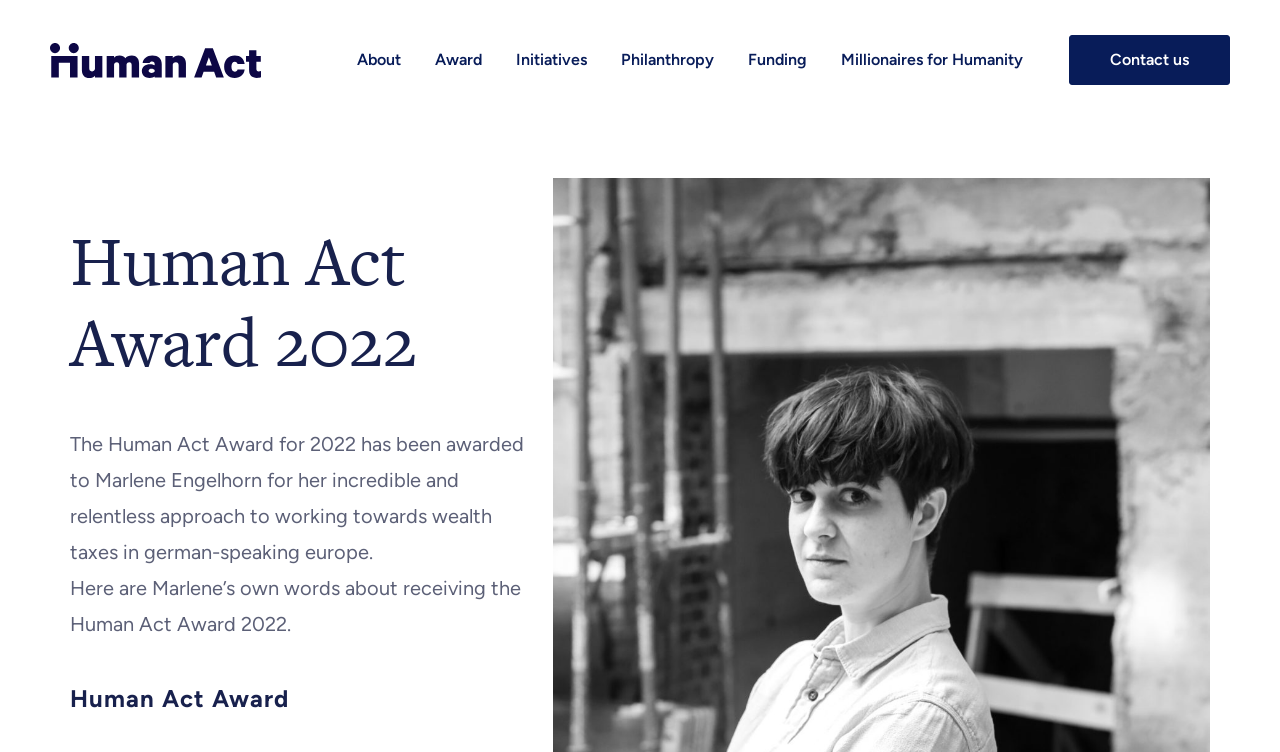Identify the bounding box coordinates of the clickable region required to complete the instruction: "Learn about Founders story". The coordinates should be given as four float numbers within the range of 0 and 1, i.e., [left, top, right, bottom].

[0.279, 0.158, 0.404, 0.199]